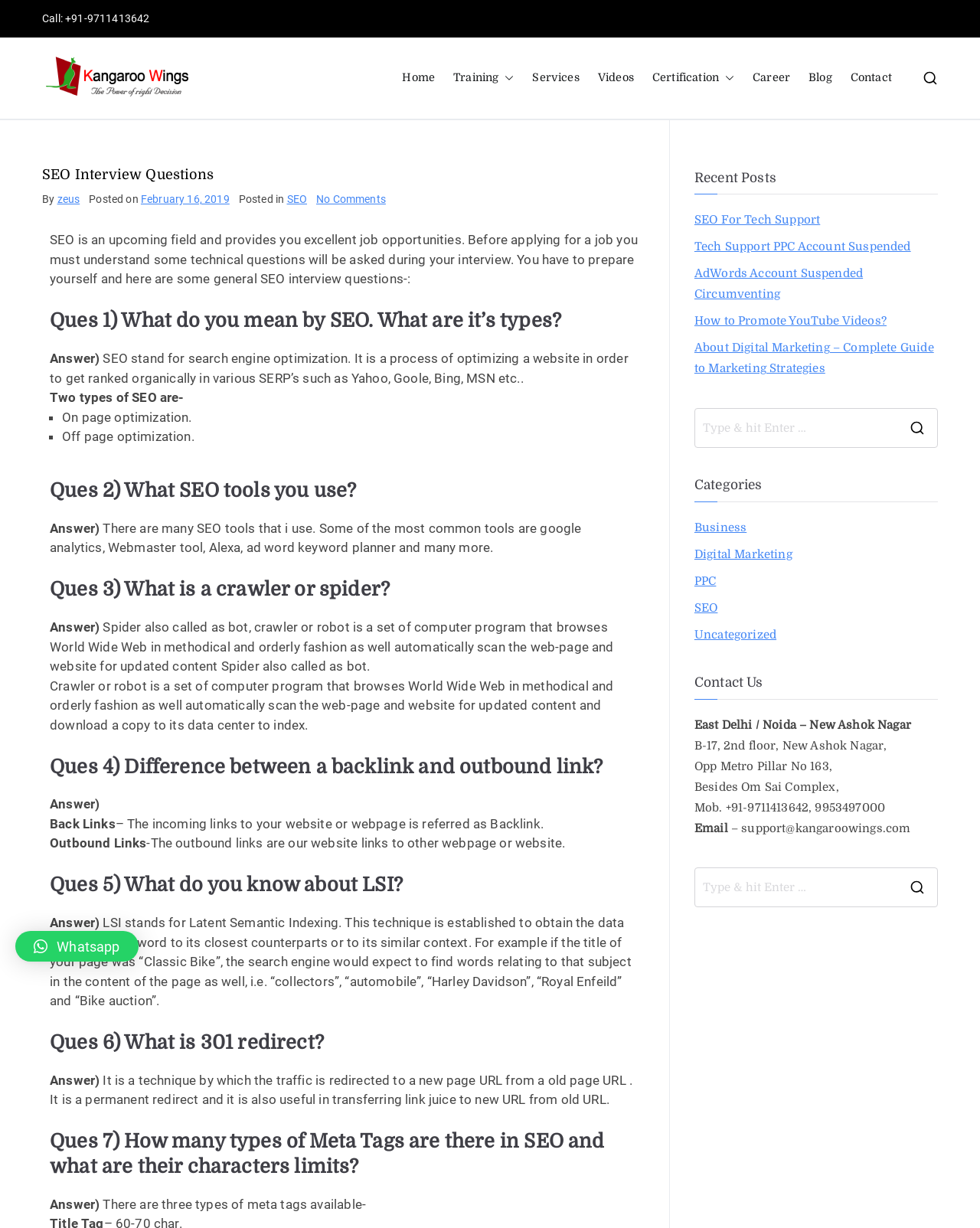Provide a one-word or one-phrase answer to the question:
What is LSI in SEO?

Latent Semantic Indexing